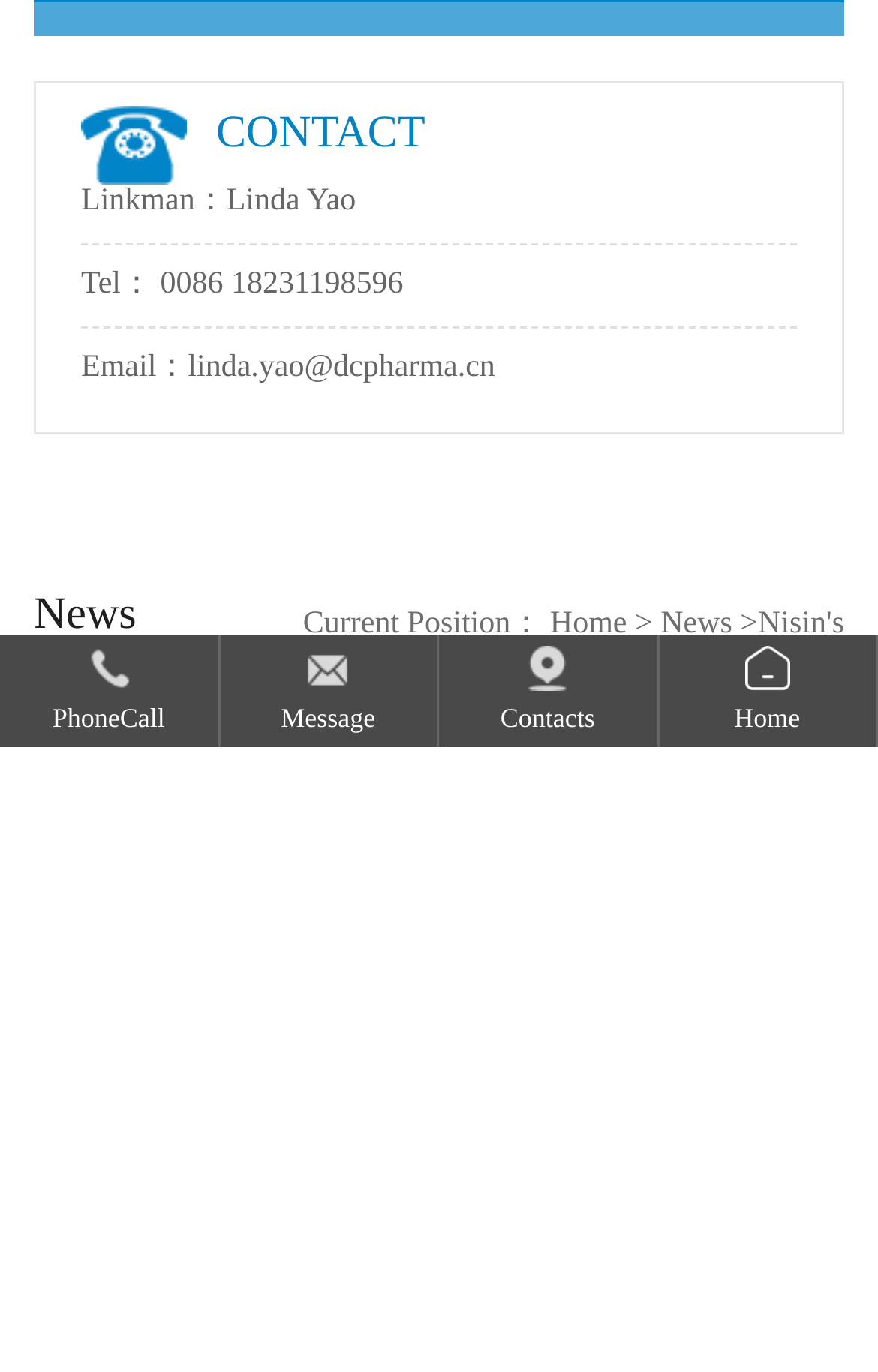Please specify the bounding box coordinates in the format (top-left x, top-left y, bottom-right x, bottom-right y), with all values as floating point numbers between 0 and 1. Identify the bounding box of the UI element described by: 0086 18231198596

[0.183, 0.195, 0.459, 0.219]